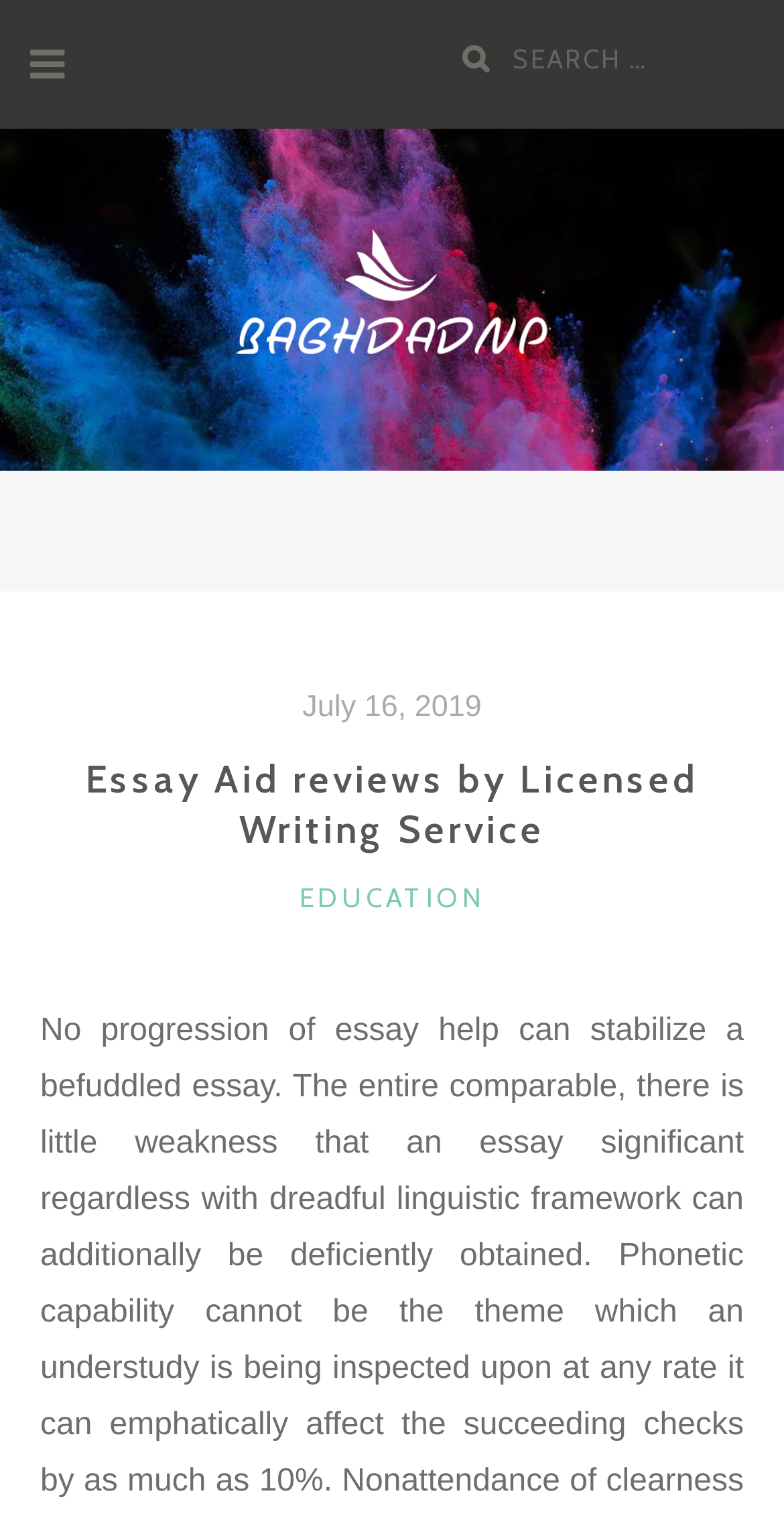Answer the question briefly using a single word or phrase: 
What is the category of the reviewed business?

EDUCATION